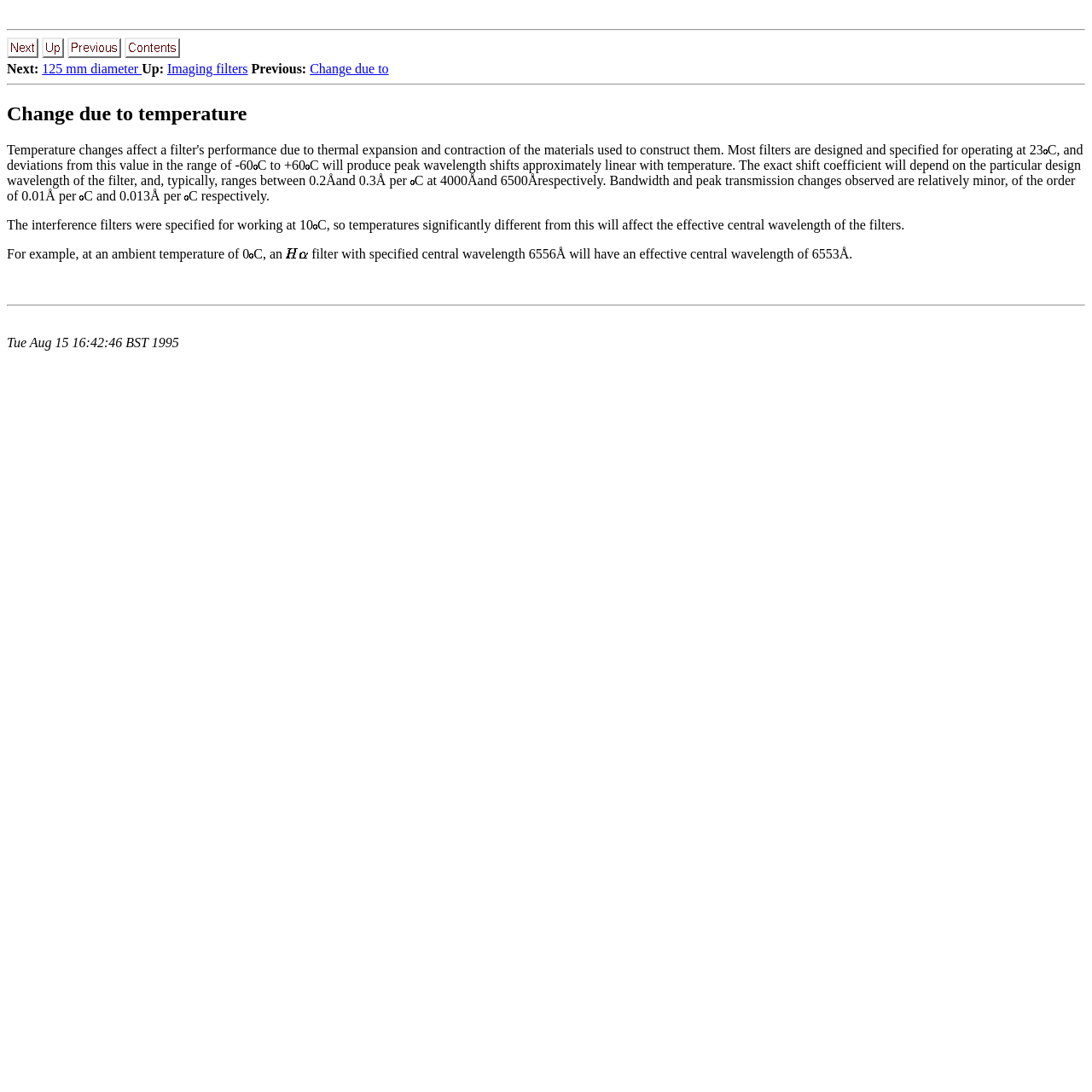Please find the bounding box coordinates of the section that needs to be clicked to achieve this instruction: "go to previous page".

[0.062, 0.042, 0.111, 0.055]